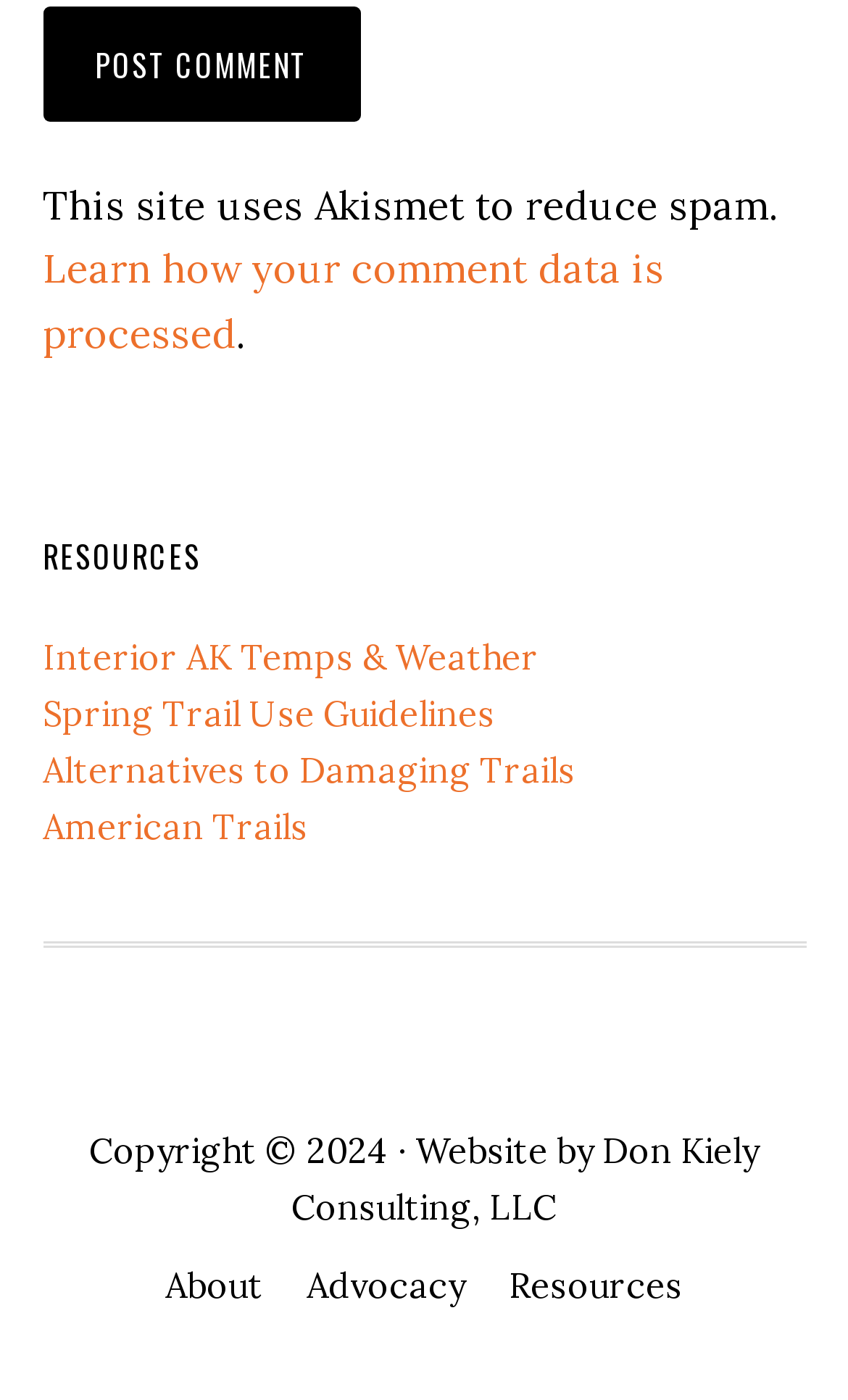Find the bounding box coordinates of the element I should click to carry out the following instruction: "post a comment".

[0.05, 0.005, 0.424, 0.087]